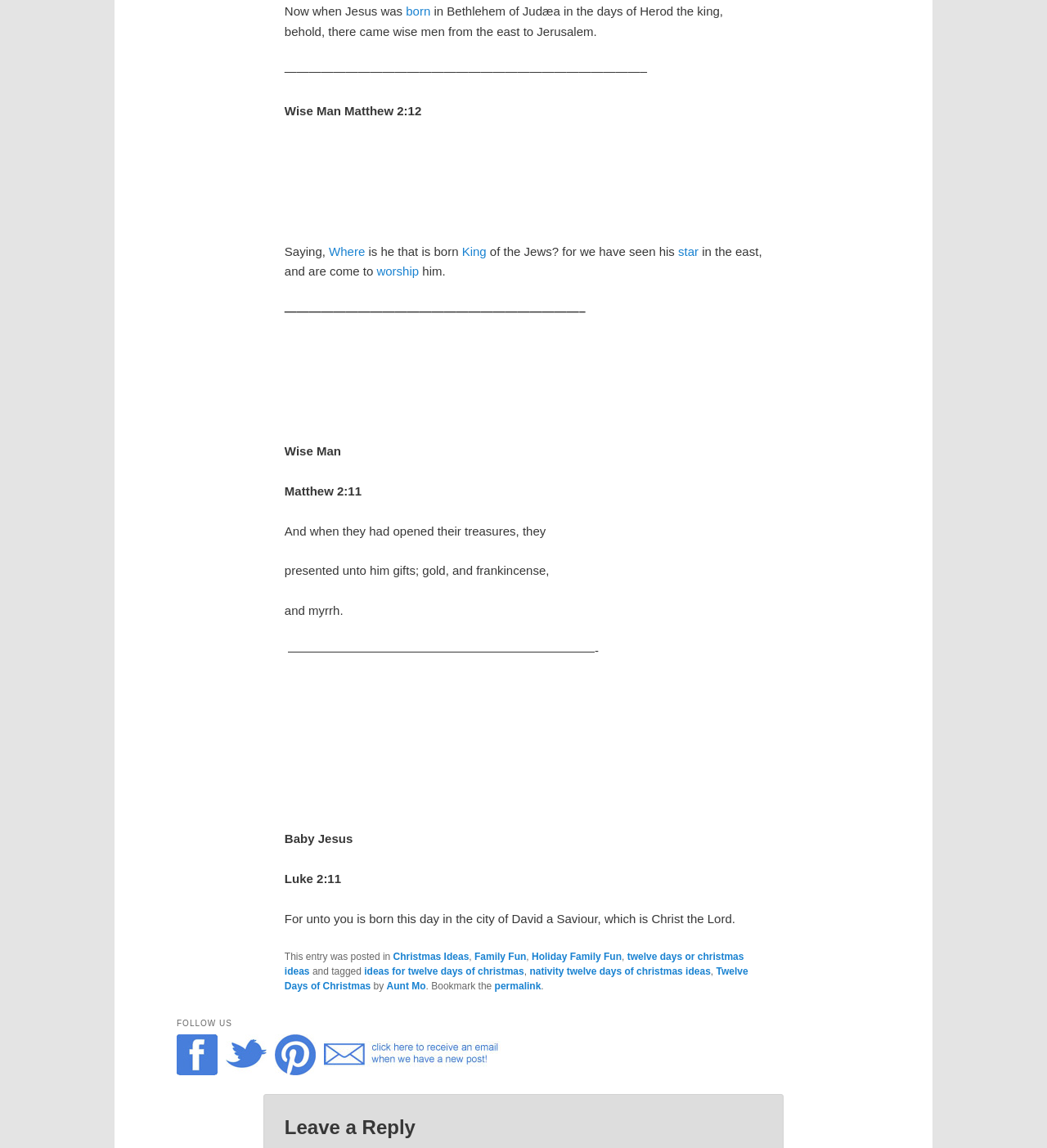What is the name of the person who wrote this entry?
Could you please answer the question thoroughly and with as much detail as possible?

The answer can be found in the footer section of the webpage, which states 'This entry was posted in... and tagged... by Aunt Mo'.